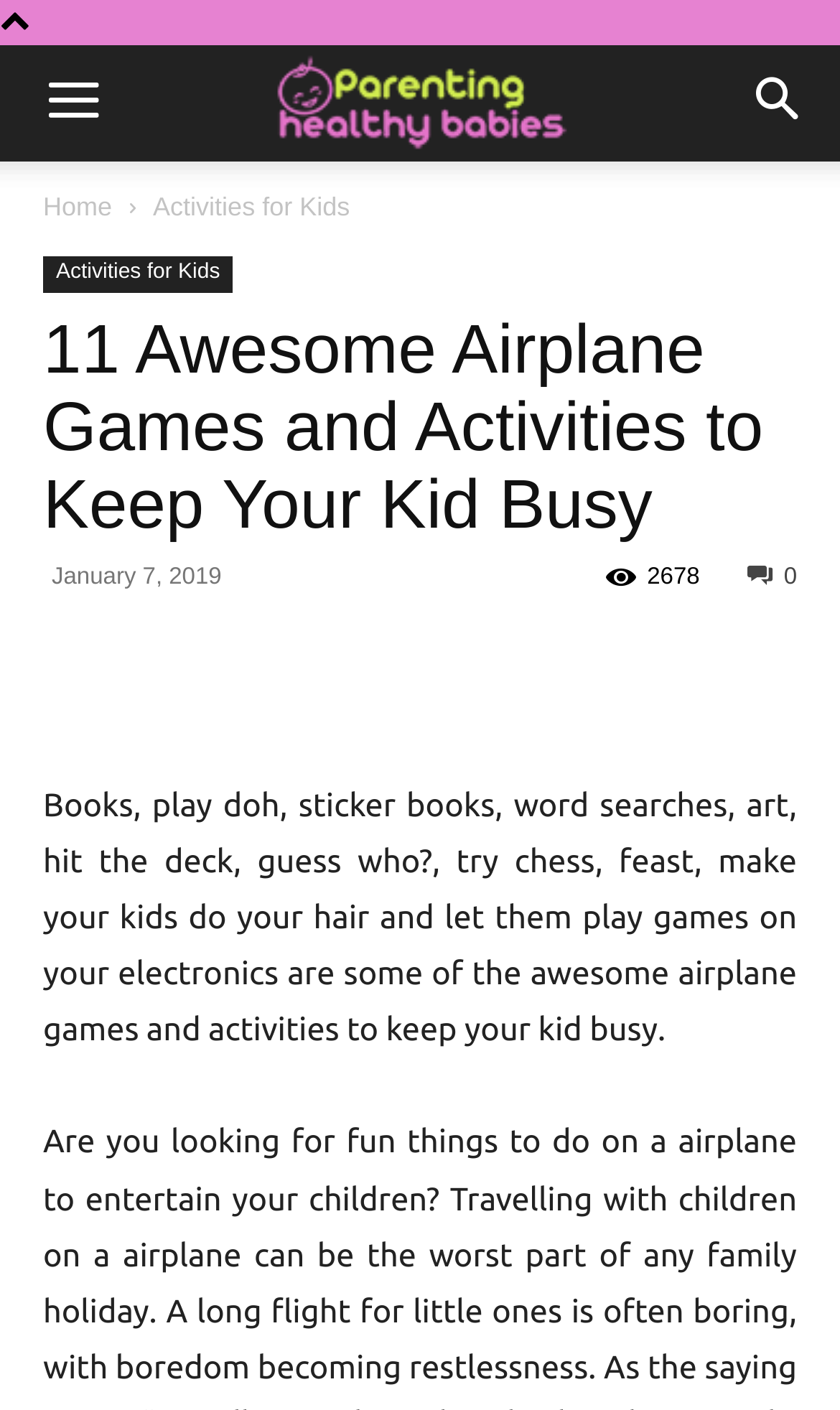Please mark the bounding box coordinates of the area that should be clicked to carry out the instruction: "Read the article".

[0.051, 0.558, 0.949, 0.743]